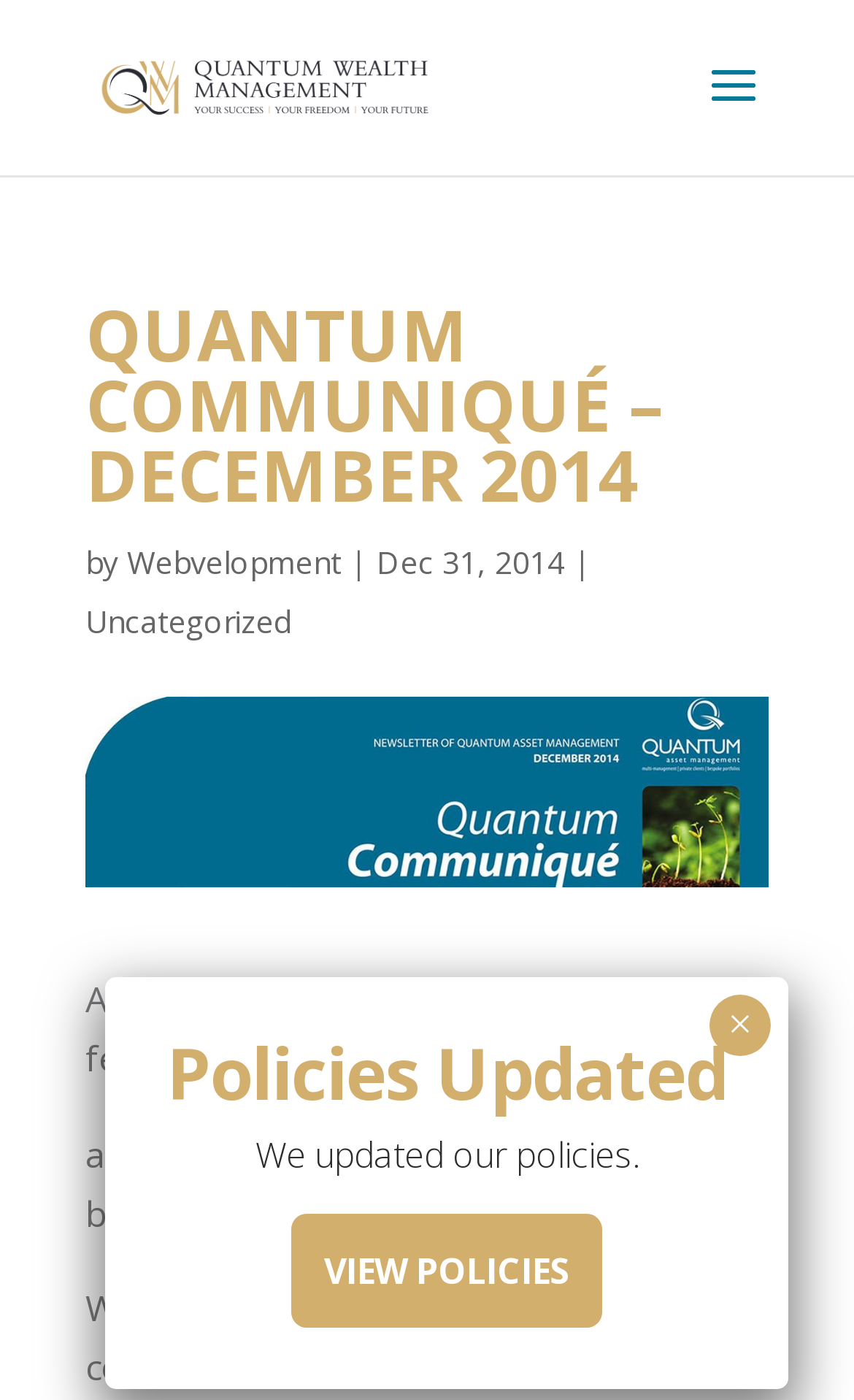What is the topic of the notification on the webpage?
Give a thorough and detailed response to the question.

The notification has a heading 'Policies Updated' and a link 'VIEW POLICIES', indicating that the topic of the notification is about the update of policies.